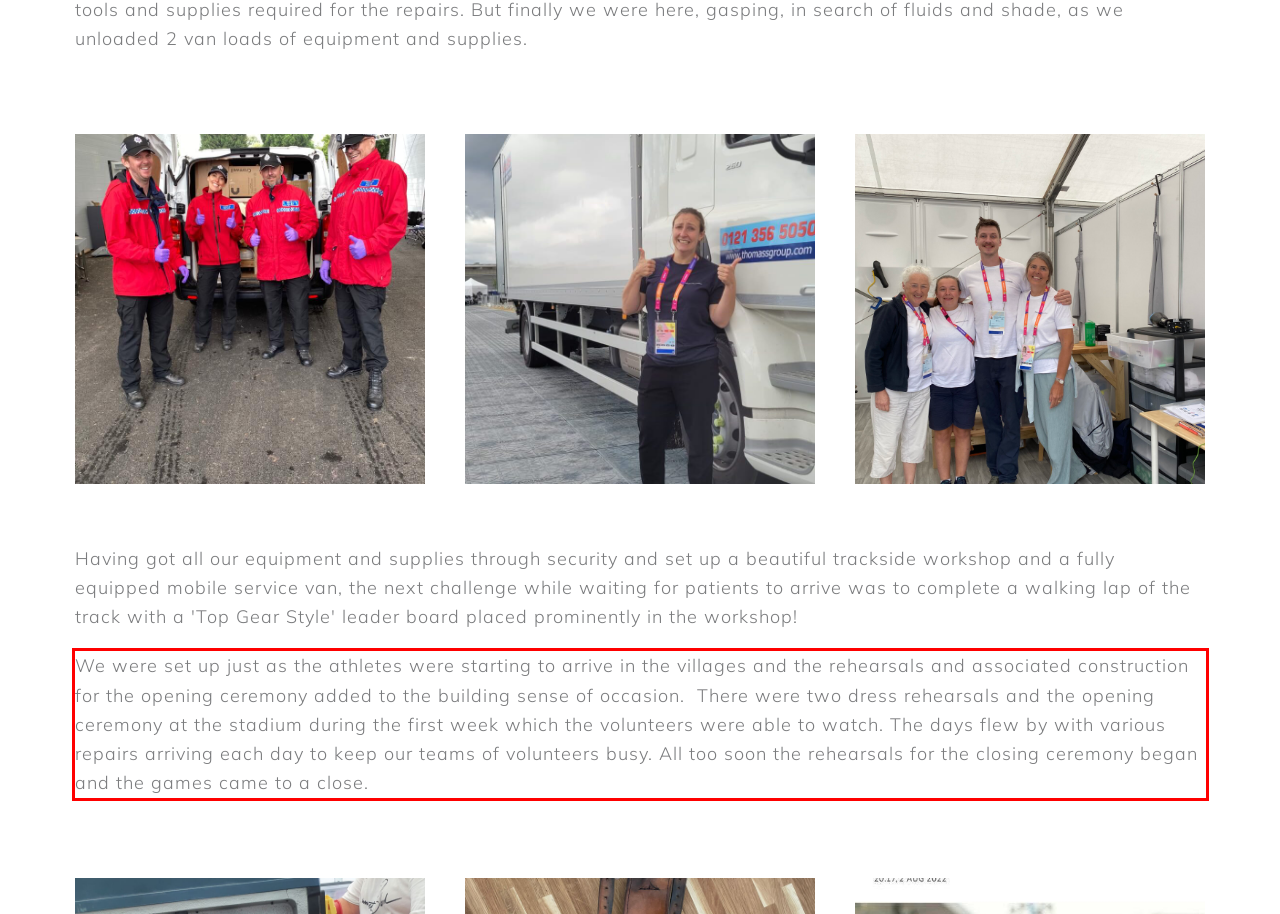Given a screenshot of a webpage with a red bounding box, extract the text content from the UI element inside the red bounding box.

We were set up just as the athletes were starting to arrive in the villages and the rehearsals and associated construction for the opening ceremony added to the building sense of occasion. There were two dress rehearsals and the opening ceremony at the stadium during the first week which the volunteers were able to watch. The days flew by with various repairs arriving each day to keep our teams of volunteers busy. All too soon the rehearsals for the closing ceremony began and the games came to a close.